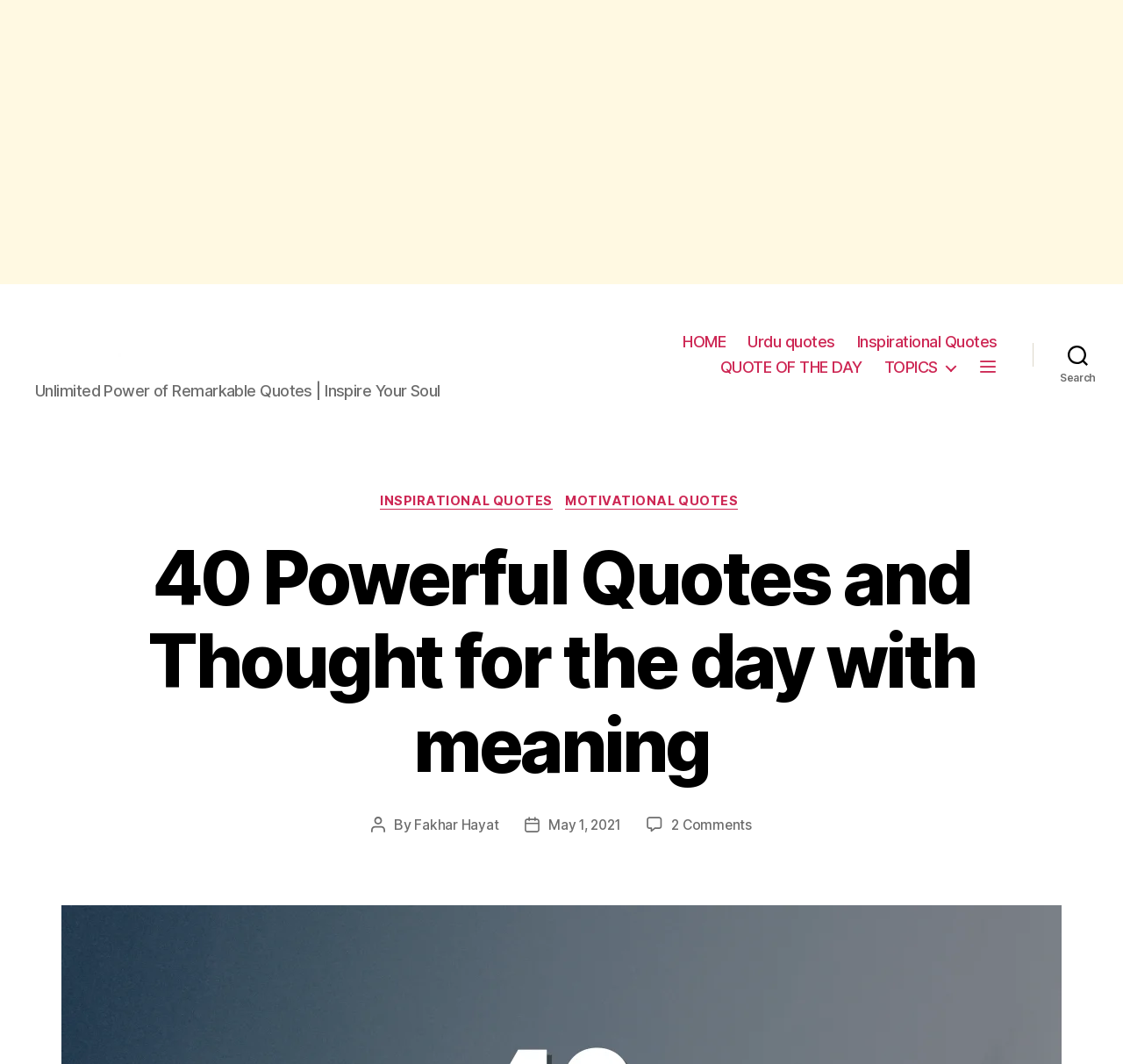What type of quotes are featured on this webpage?
Utilize the information in the image to give a detailed answer to the question.

I found the answer by examining the heading element '40 Powerful Quotes and Thought for the day with meaning', which suggests that the webpage is featuring powerful quotes.